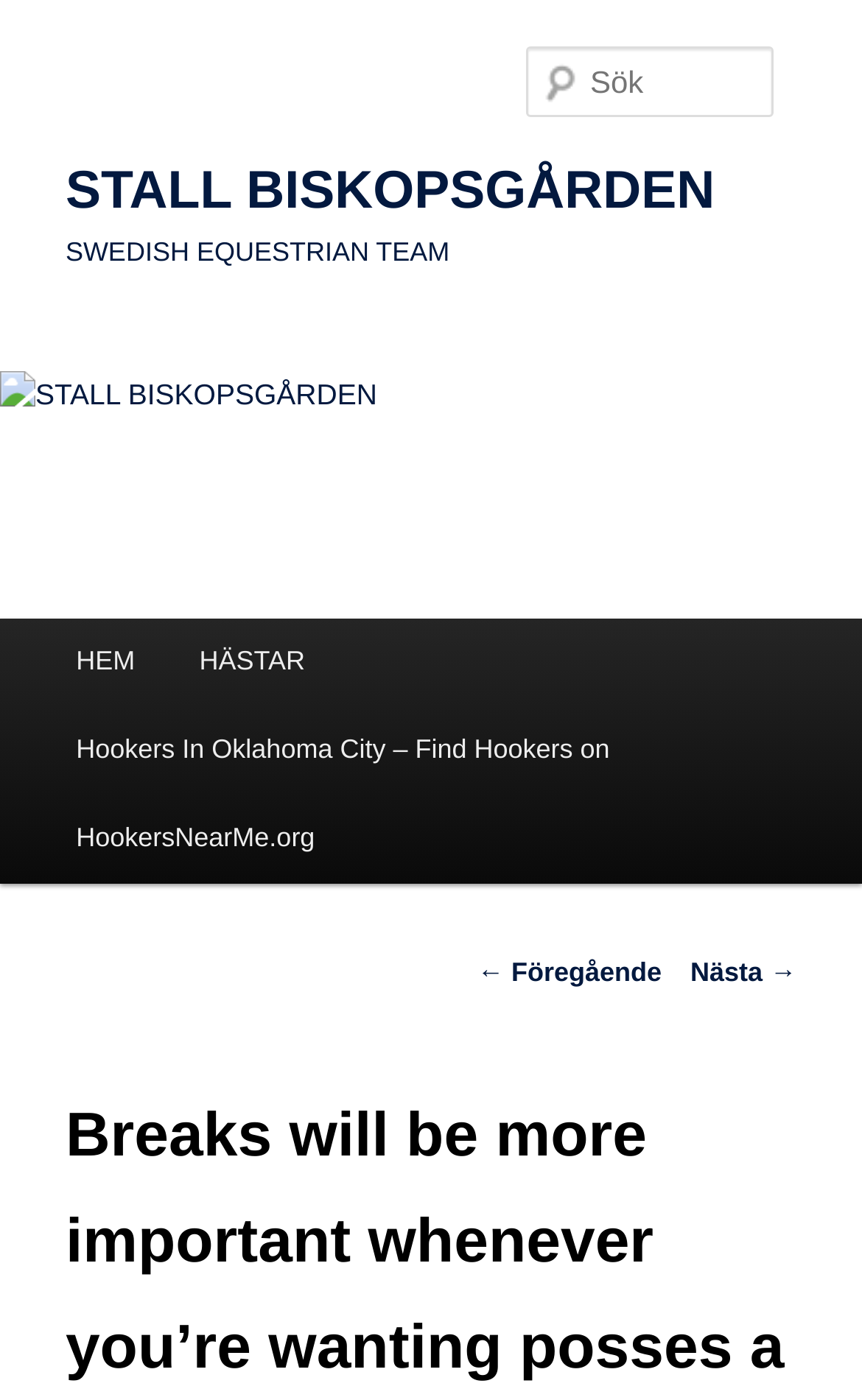Bounding box coordinates are to be given in the format (top-left x, top-left y, bottom-right x, bottom-right y). All values must be floating point numbers between 0 and 1. Provide the bounding box coordinate for the UI element described as: HEM

[0.051, 0.442, 0.194, 0.505]